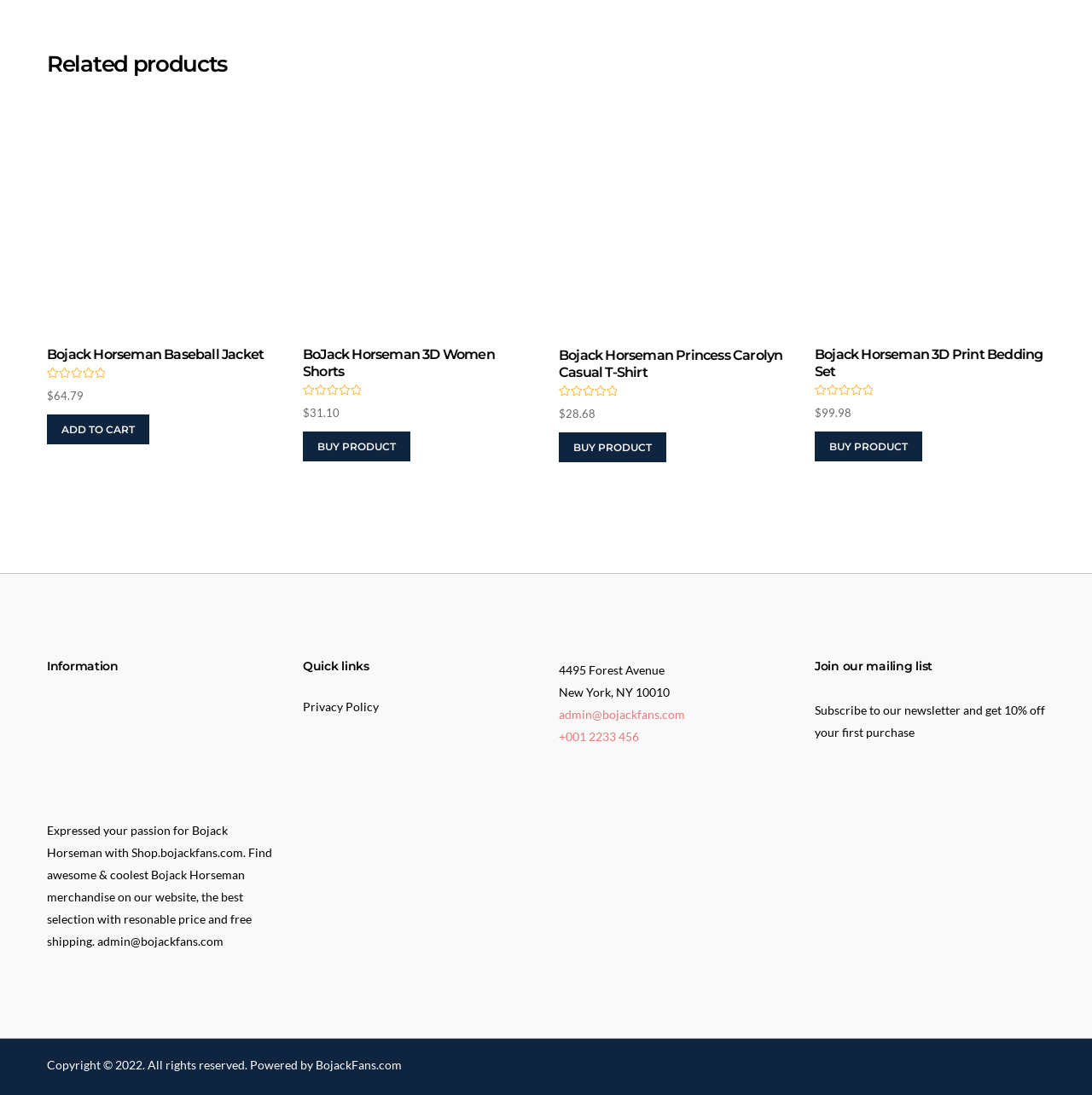Determine the bounding box coordinates of the section I need to click to execute the following instruction: "Click the menu button". Provide the coordinates as four float numbers between 0 and 1, i.e., [left, top, right, bottom].

None